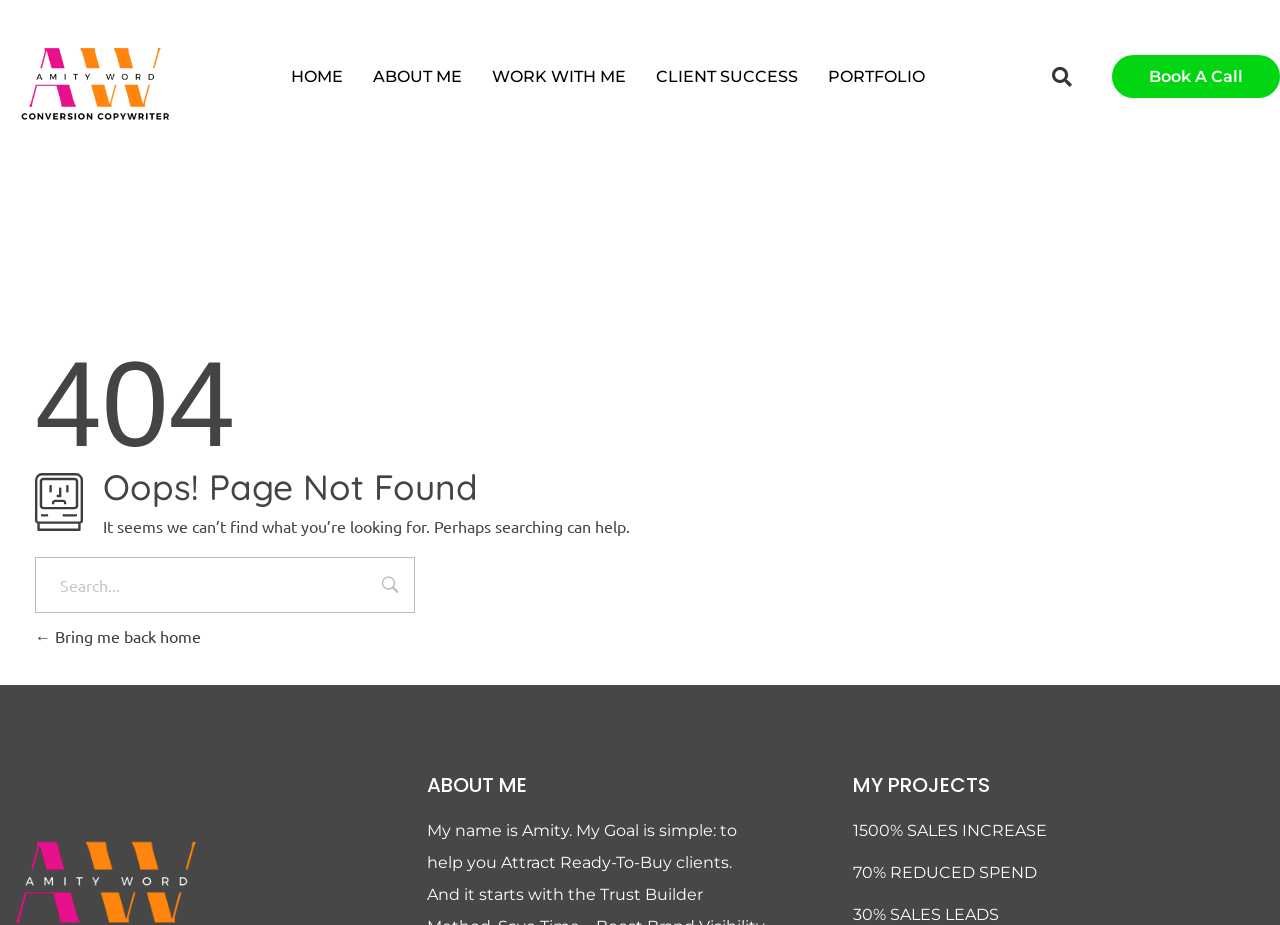Determine the bounding box coordinates for the element that should be clicked to follow this instruction: "search for something". The coordinates should be given as four float numbers between 0 and 1, in the format [left, top, right, bottom].

[0.8, 0.065, 0.86, 0.101]